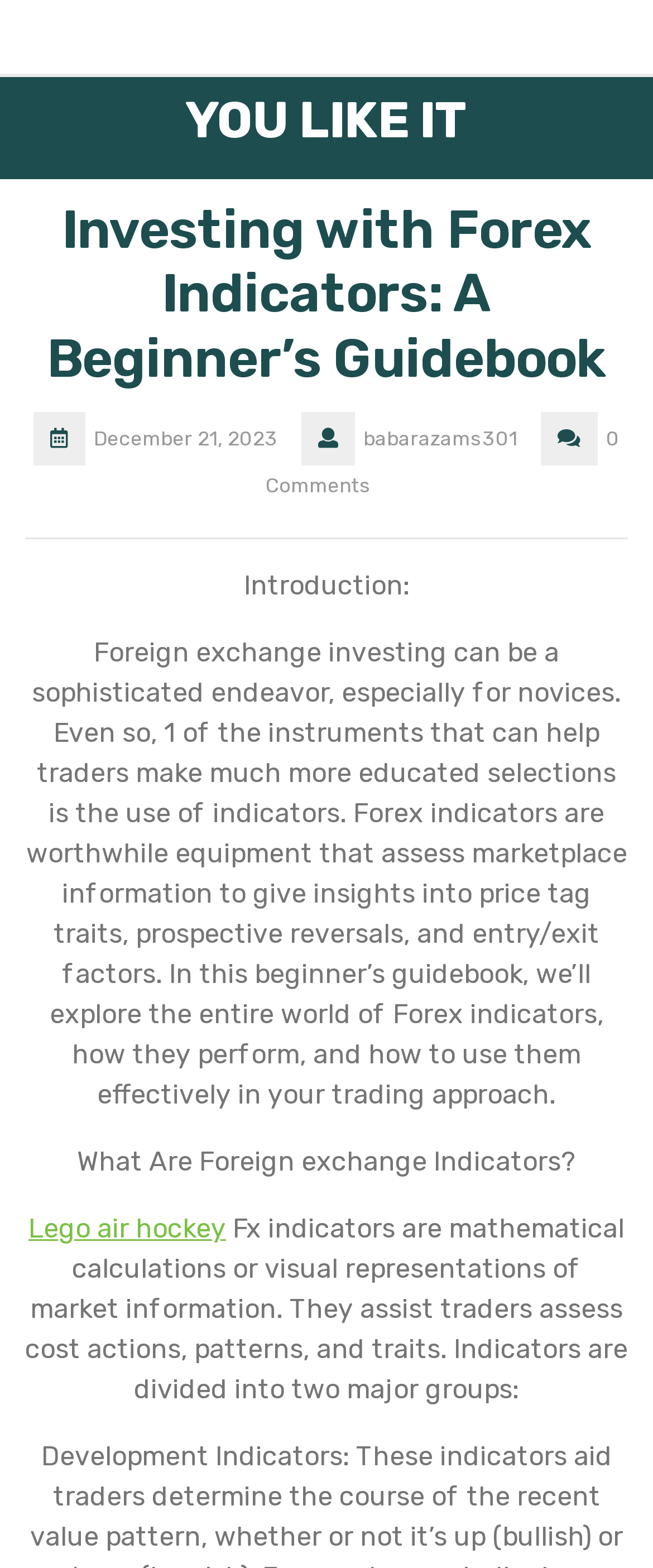Give a concise answer using only one word or phrase for this question:
Who is the author of the article?

babarazams301